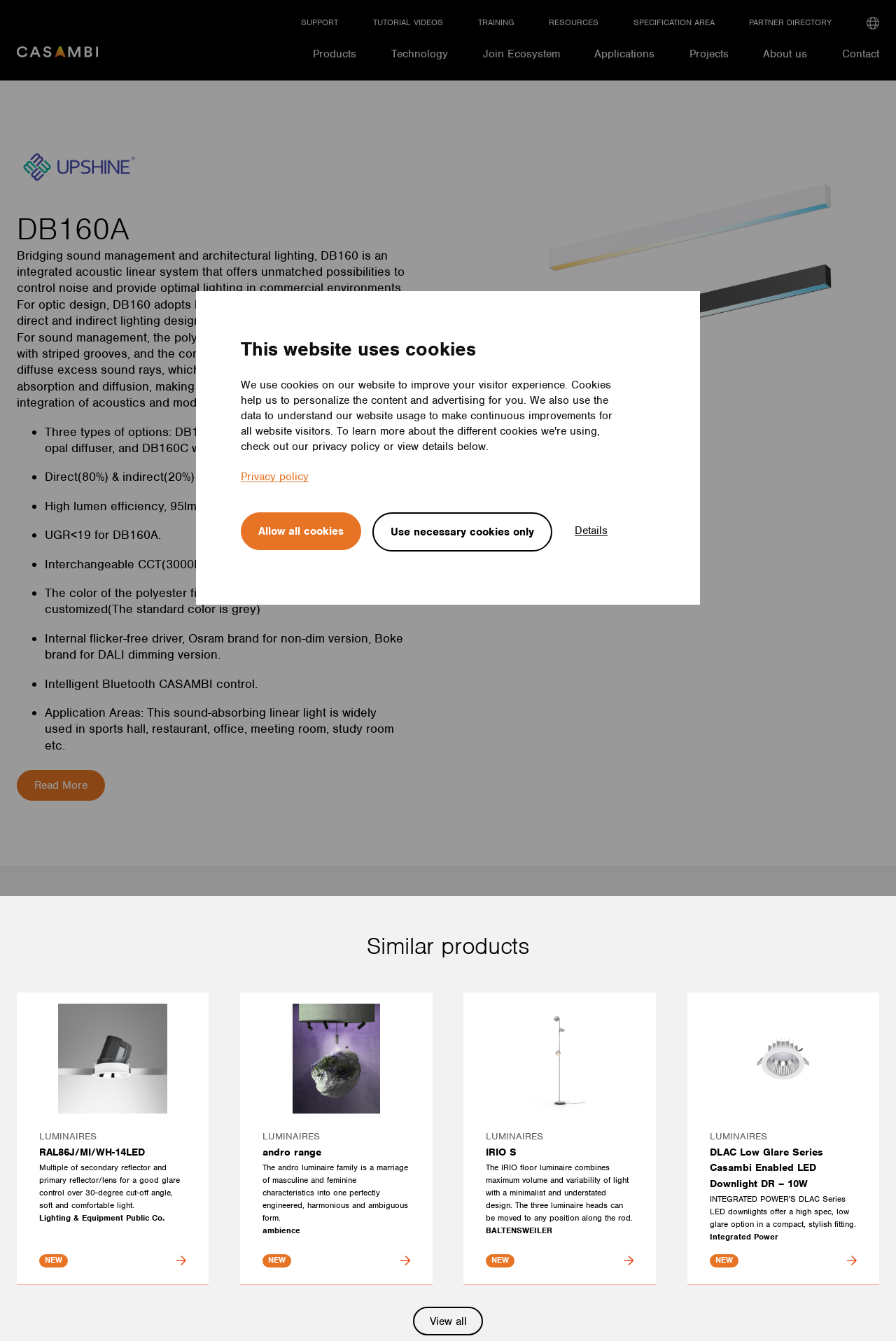Show the bounding box coordinates for the HTML element as described: "Use necessary cookies only".

[0.416, 0.382, 0.616, 0.411]